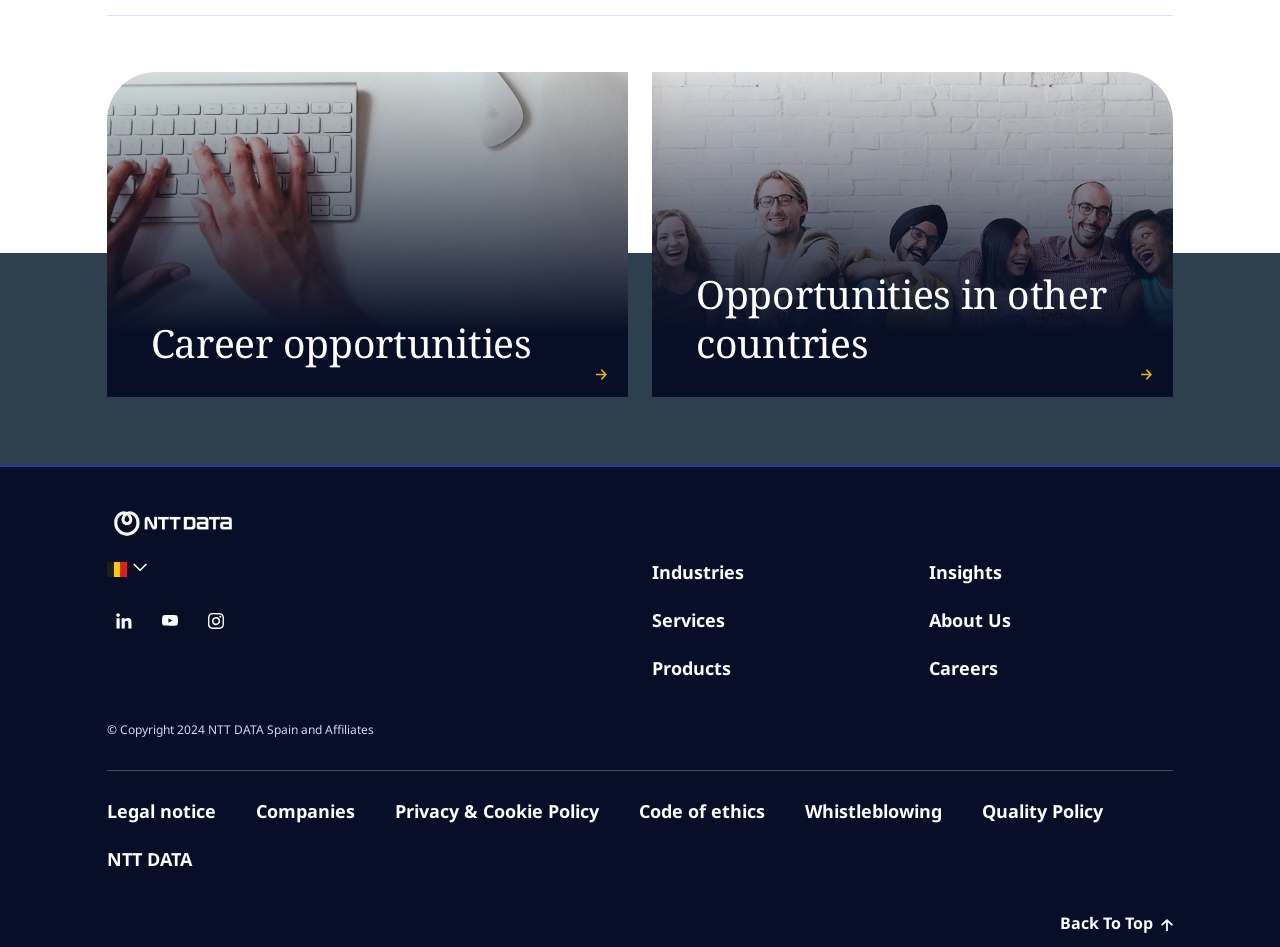Please identify the bounding box coordinates of where to click in order to follow the instruction: "Go to LinkedIn page".

[0.083, 0.638, 0.11, 0.674]